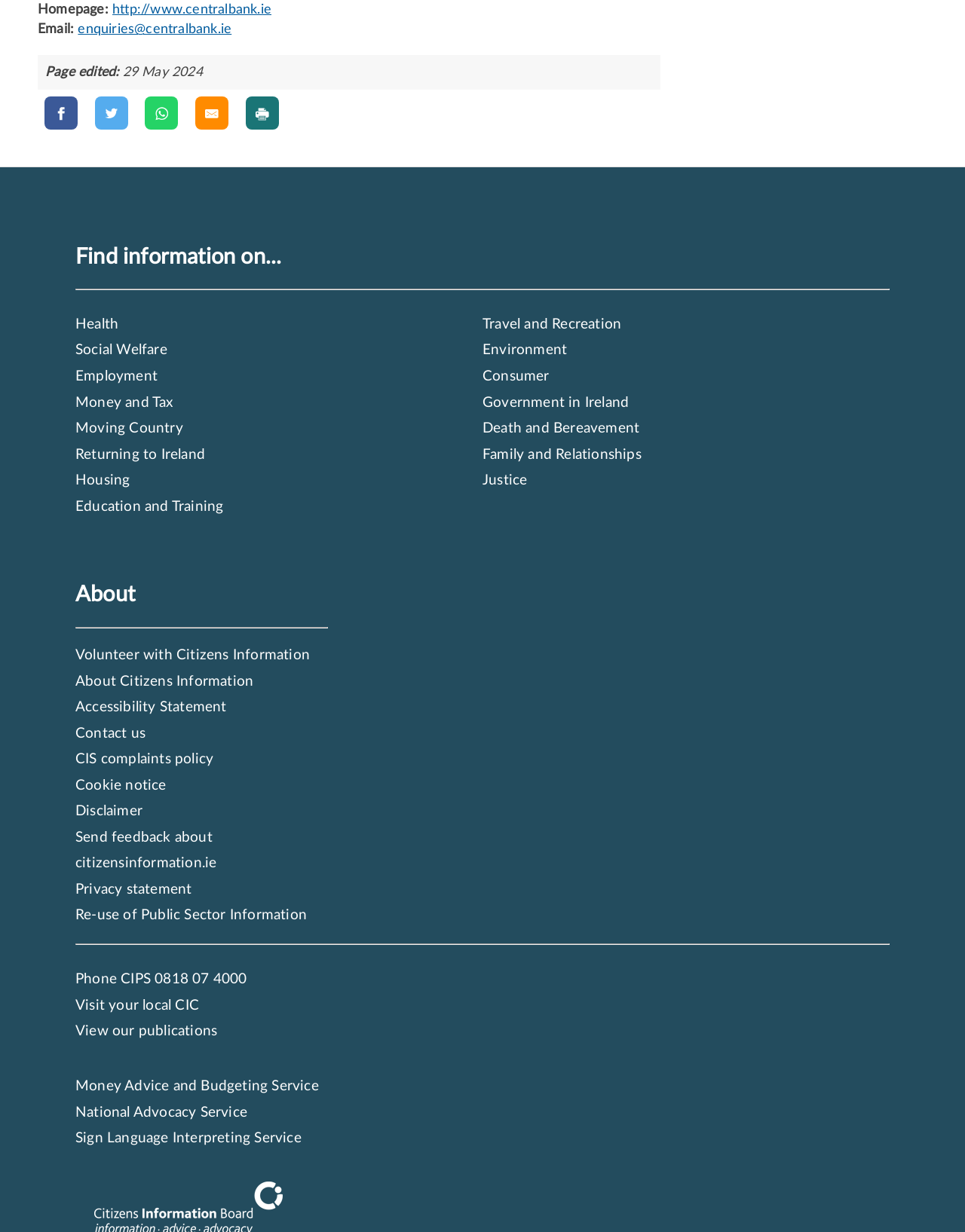What is the purpose of the 'Sharing buttons for social media' region?
Based on the image, provide your answer in one word or phrase.

To share the webpage on social media